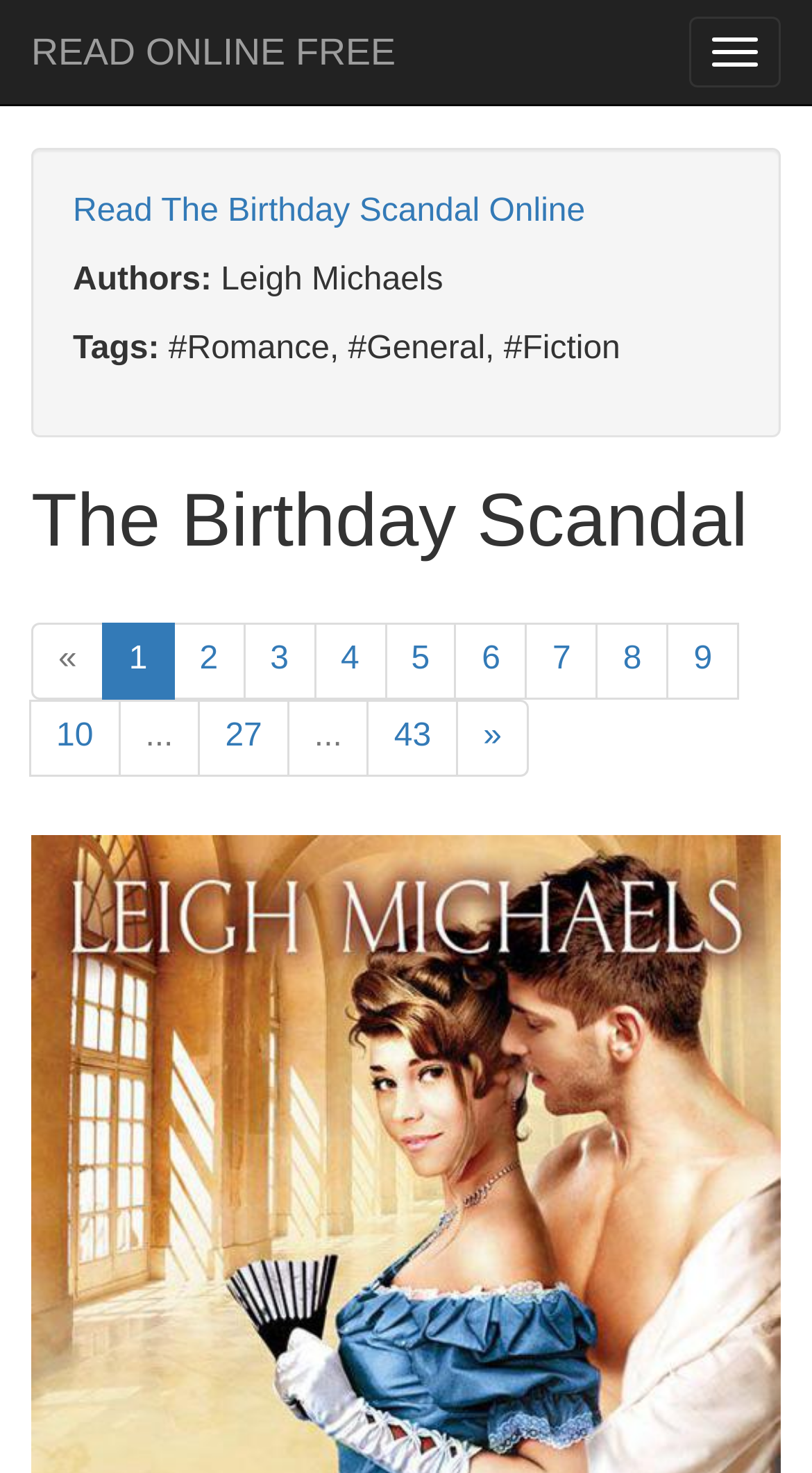Please specify the bounding box coordinates of the element that should be clicked to execute the given instruction: 'Read online for free'. Ensure the coordinates are four float numbers between 0 and 1, expressed as [left, top, right, bottom].

[0.0, 0.0, 0.526, 0.071]